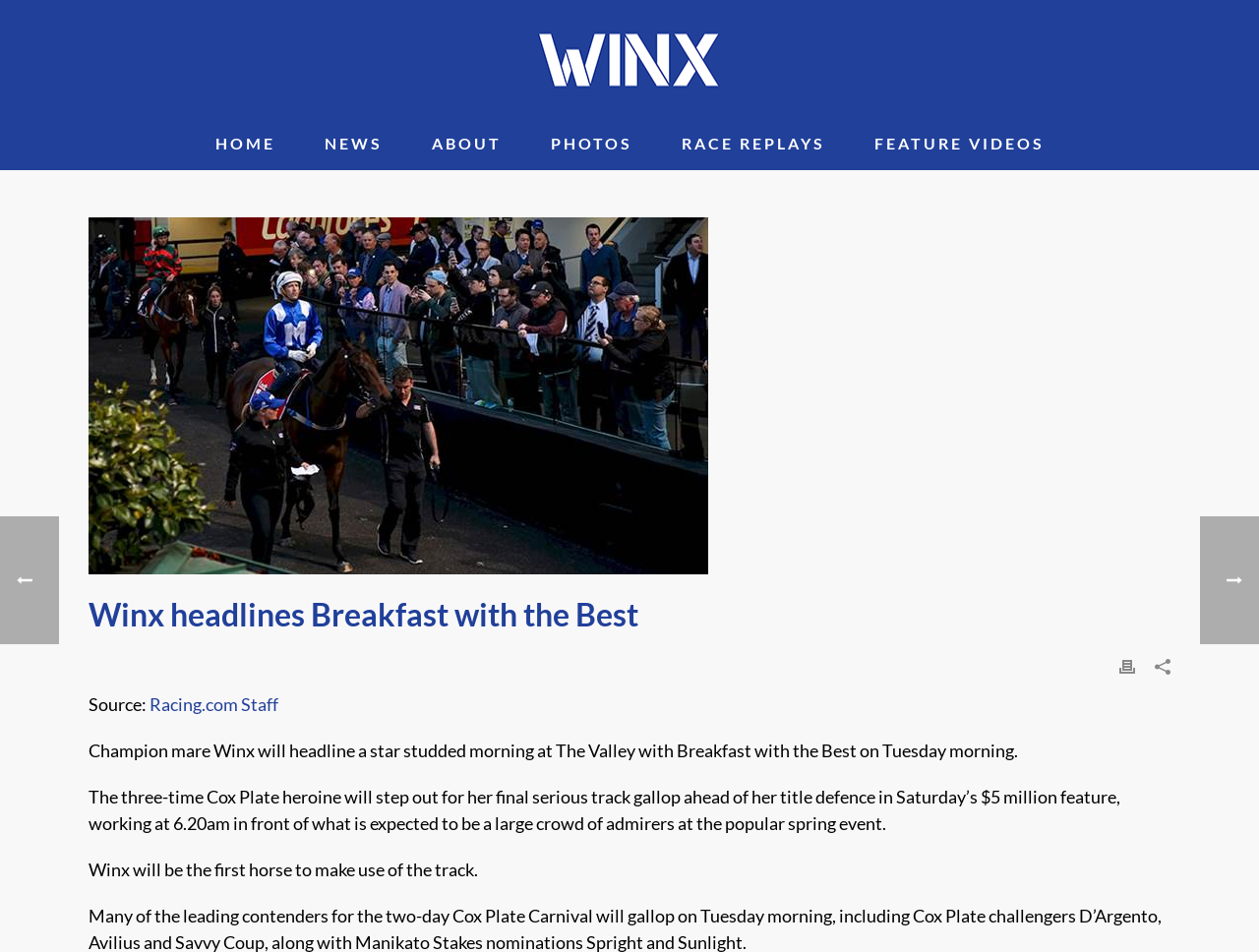Respond to the question with just a single word or phrase: 
What is the event where Winx will make her title defence?

Cox Plate